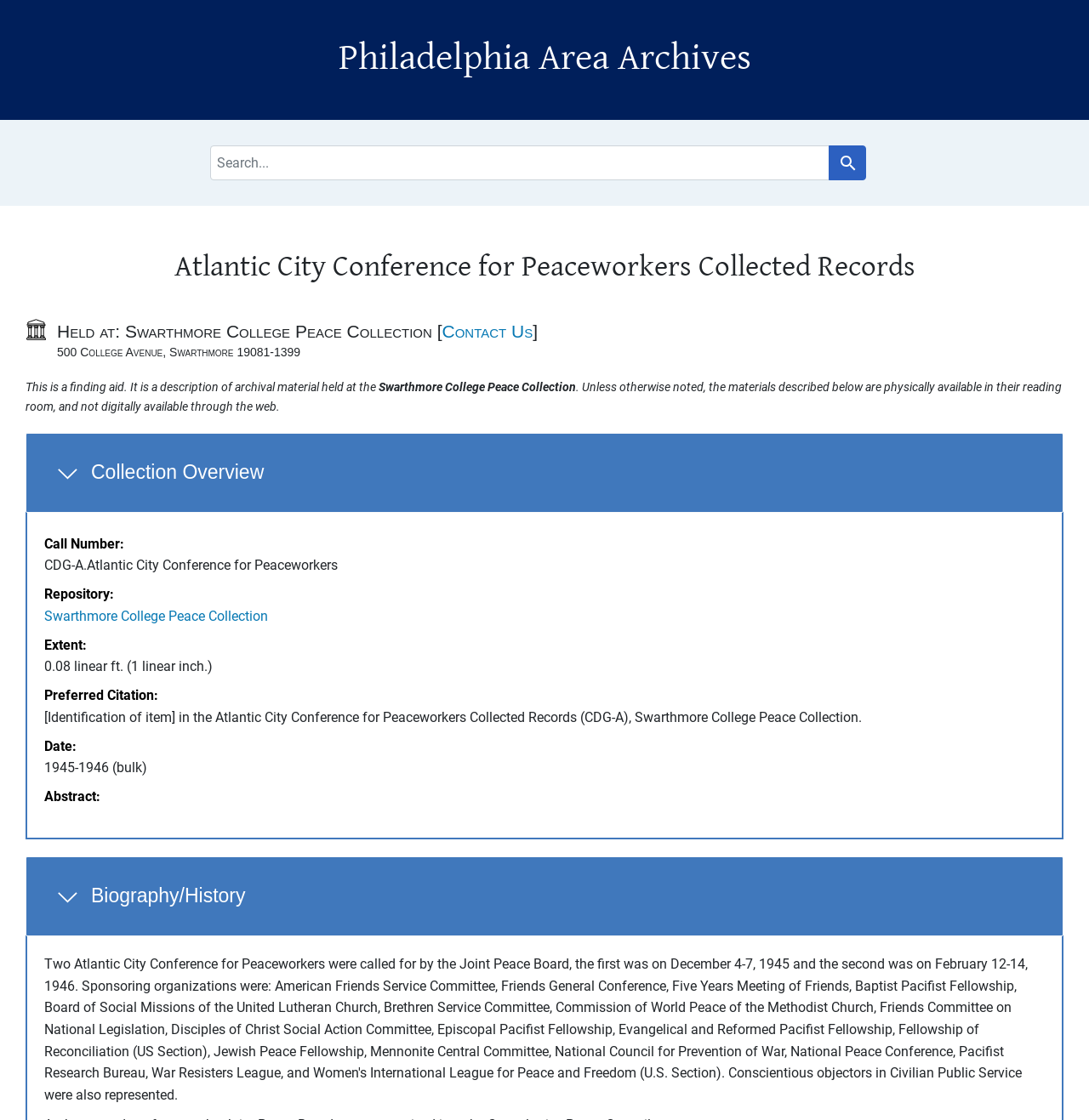Specify the bounding box coordinates of the area that needs to be clicked to achieve the following instruction: "Go to Philadelphia Area Archives".

[0.311, 0.033, 0.689, 0.071]